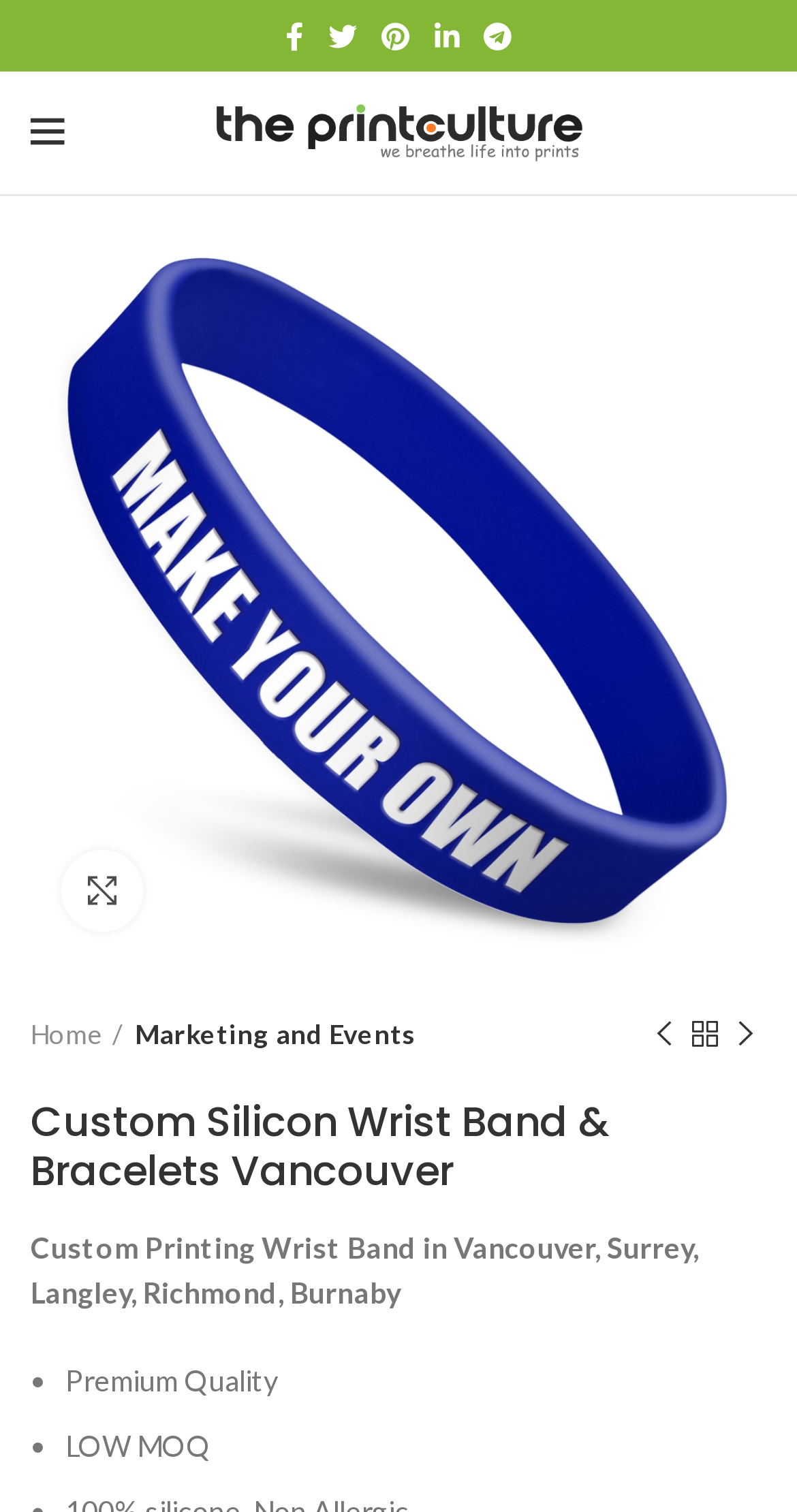Identify and provide the bounding box coordinates of the UI element described: "Marketing and Events". The coordinates should be formatted as [left, top, right, bottom], with each number being a float between 0 and 1.

[0.169, 0.67, 0.523, 0.698]